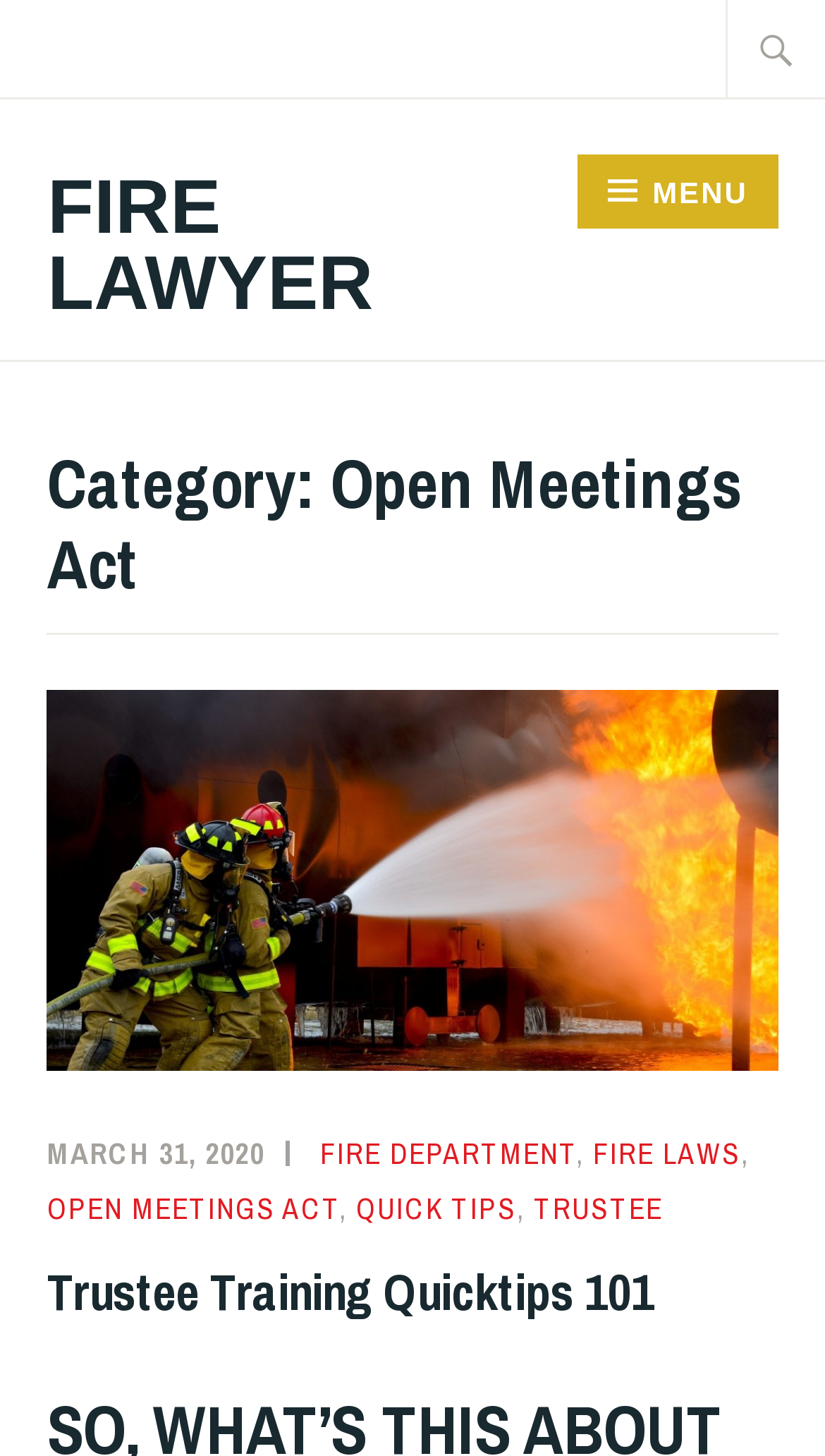Identify the bounding box for the element characterized by the following description: "Trustee Training Quicktips 101".

[0.057, 0.863, 0.793, 0.91]